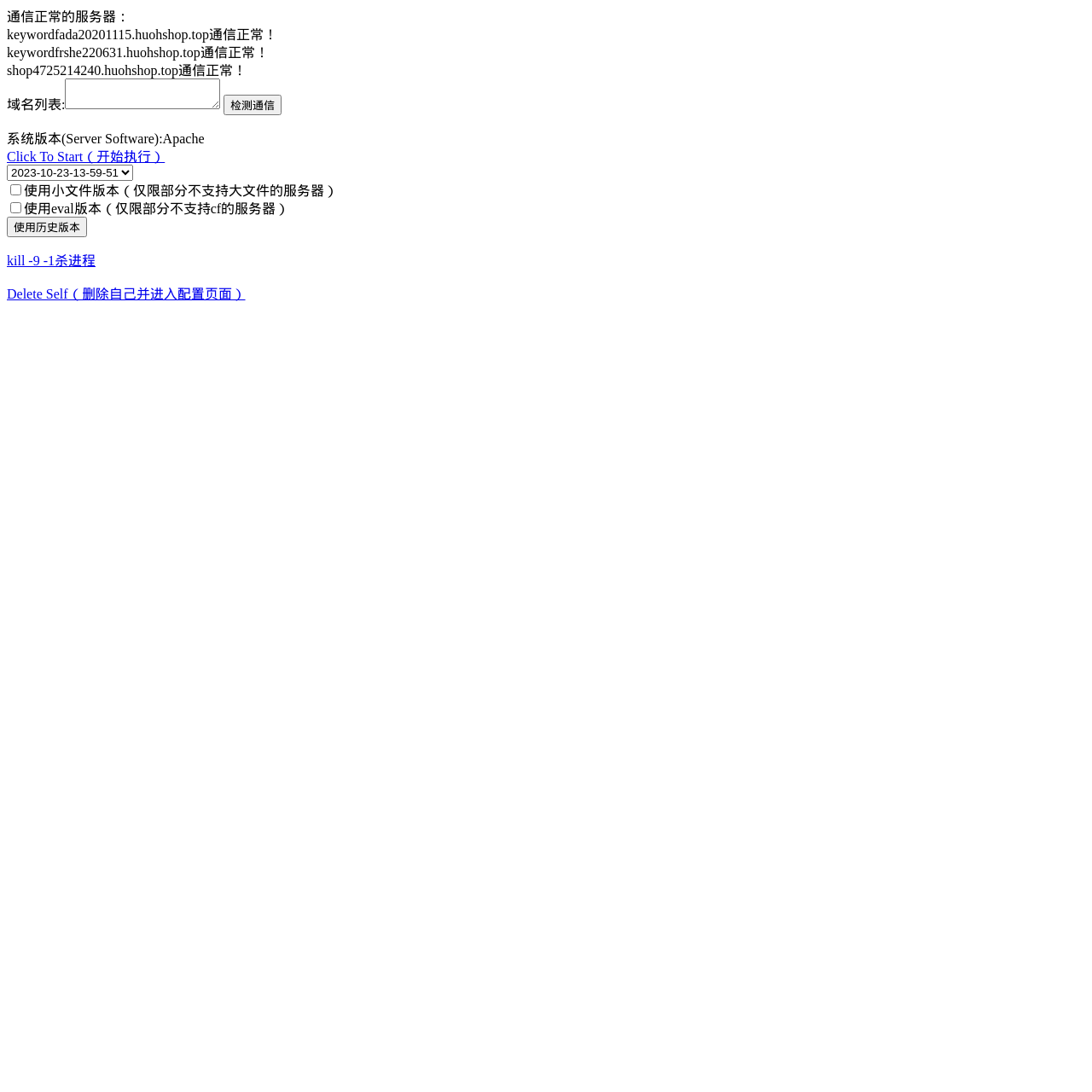Use the information in the screenshot to answer the question comprehensively: What is the system version of the server?

I found the StaticText element that contains the phrase '系统版本(Server Software):' and the corresponding system version is 'Apache'.